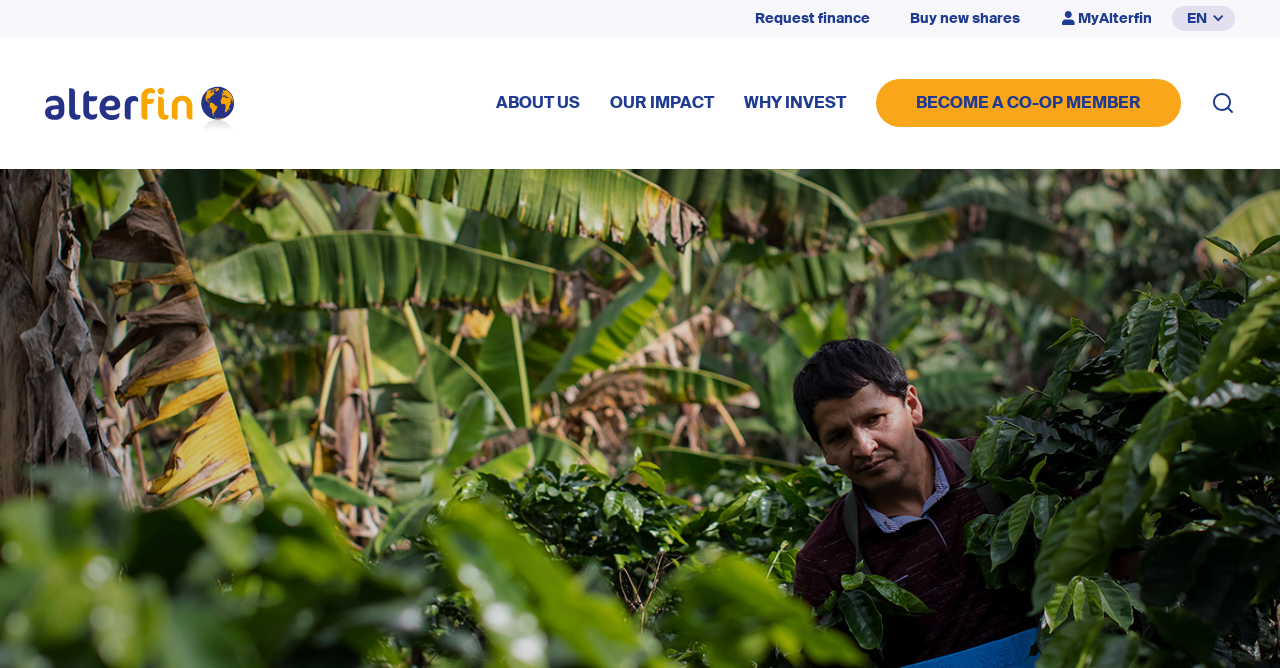Locate the bounding box coordinates of the item that should be clicked to fulfill the instruction: "View the 'Forthcoming Events' page".

None